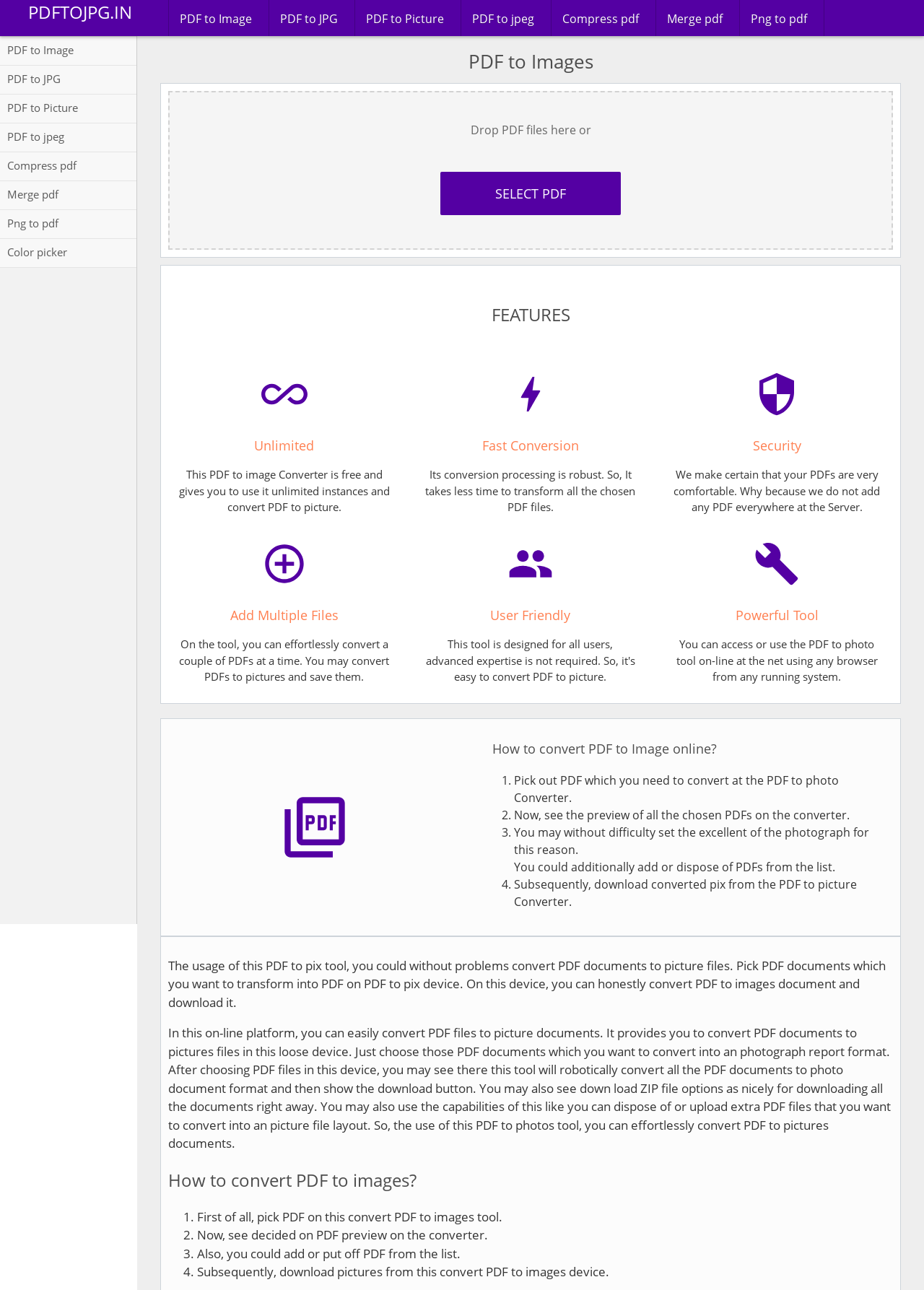What is the benefit of using this online tool?
Refer to the image and give a detailed response to the question.

The webpage highlights that 'This PDF to image Converter is free and gives you to use it unlimited instances and convert PDF to picture.' This means that users can use this online tool as many times as they want without any restrictions.